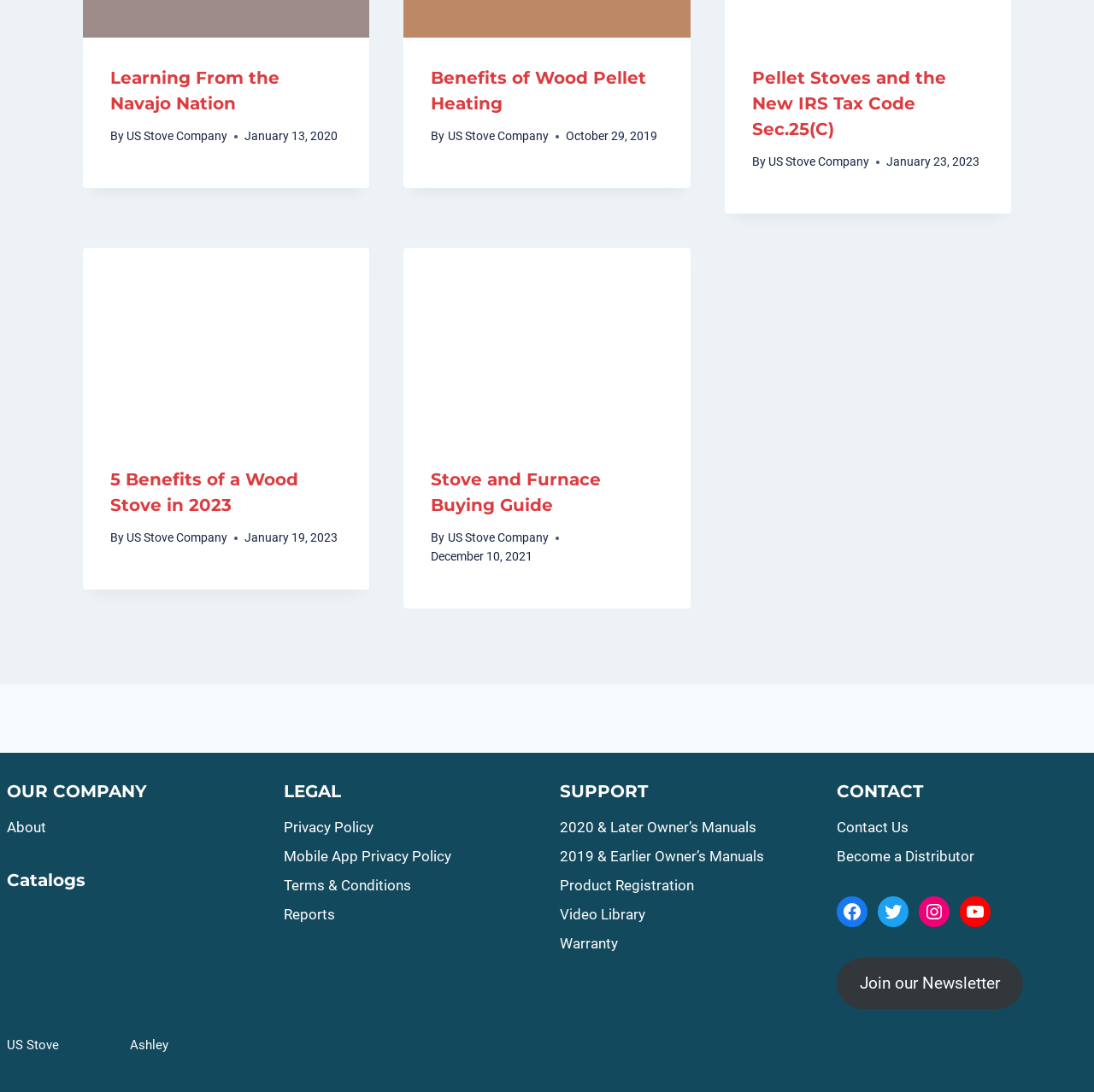How many social media links are provided?
Look at the image and answer with only one word or phrase.

4